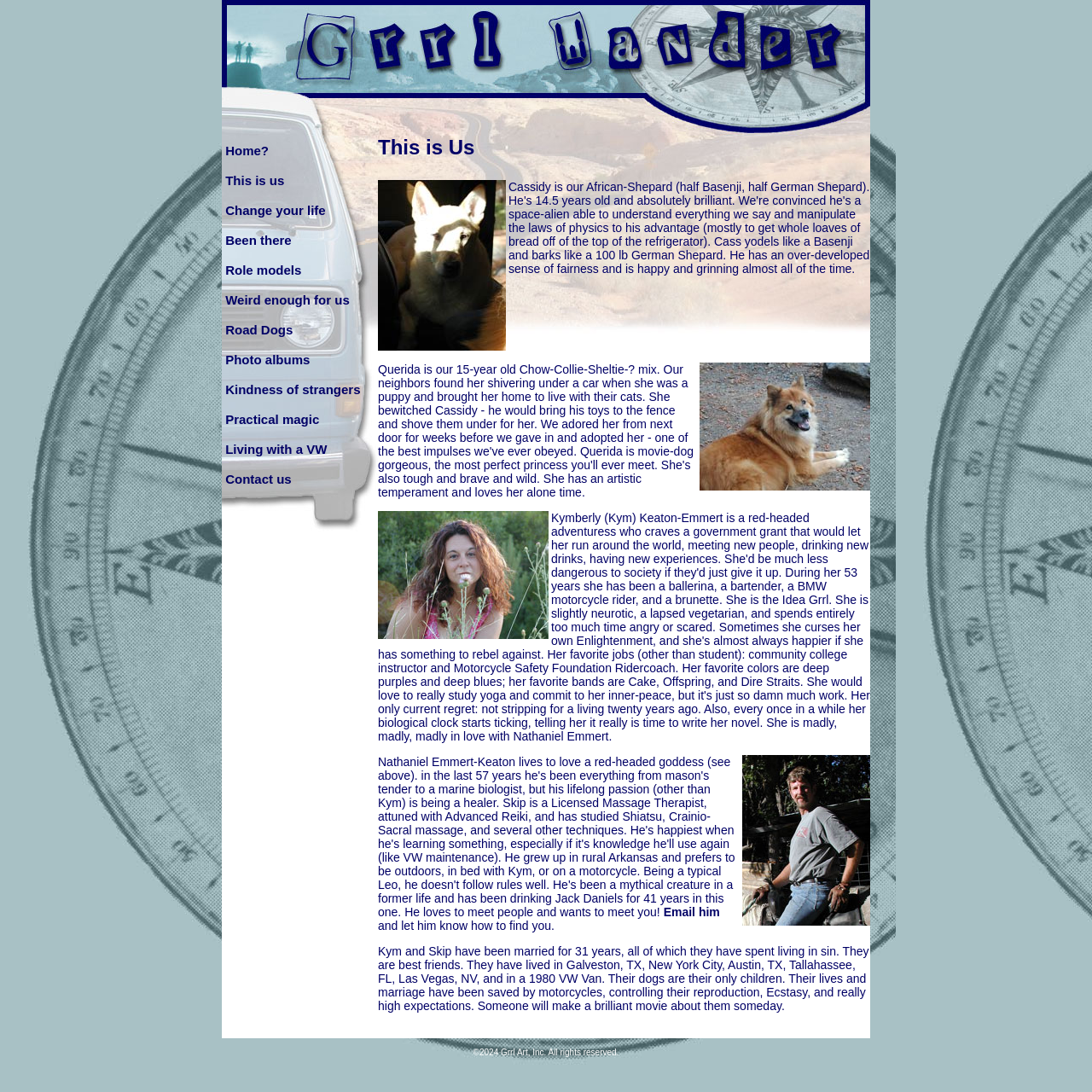Offer a meticulous caption that includes all visible features of the webpage.

The webpage is titled "Grrl Wander" and has a layout divided into several sections. At the top, there is a narrow table with a single row and cell containing an image that spans almost the entire width of the page. 

Below this image, there is a larger table with a single row and two cells. The left cell contains a list of 12 links, each with a brief description, such as "Home?", "This is us", "Change your life", and so on. These links are stacked vertically, with each link taking up a small portion of the cell.

The right cell of the larger table contains a lengthy block of text, which appears to be a personal biography or introduction to the authors, Kym and Skip. The text describes their lives, interests, and experiences, including their dogs, careers, and travels. The text is accompanied by four images, which are scattered throughout the cell.

At the very bottom of the page, there is a narrow table with a single row and cell containing a copyright notice, "©2024 Grrl Art, Inc. All rights reserved."